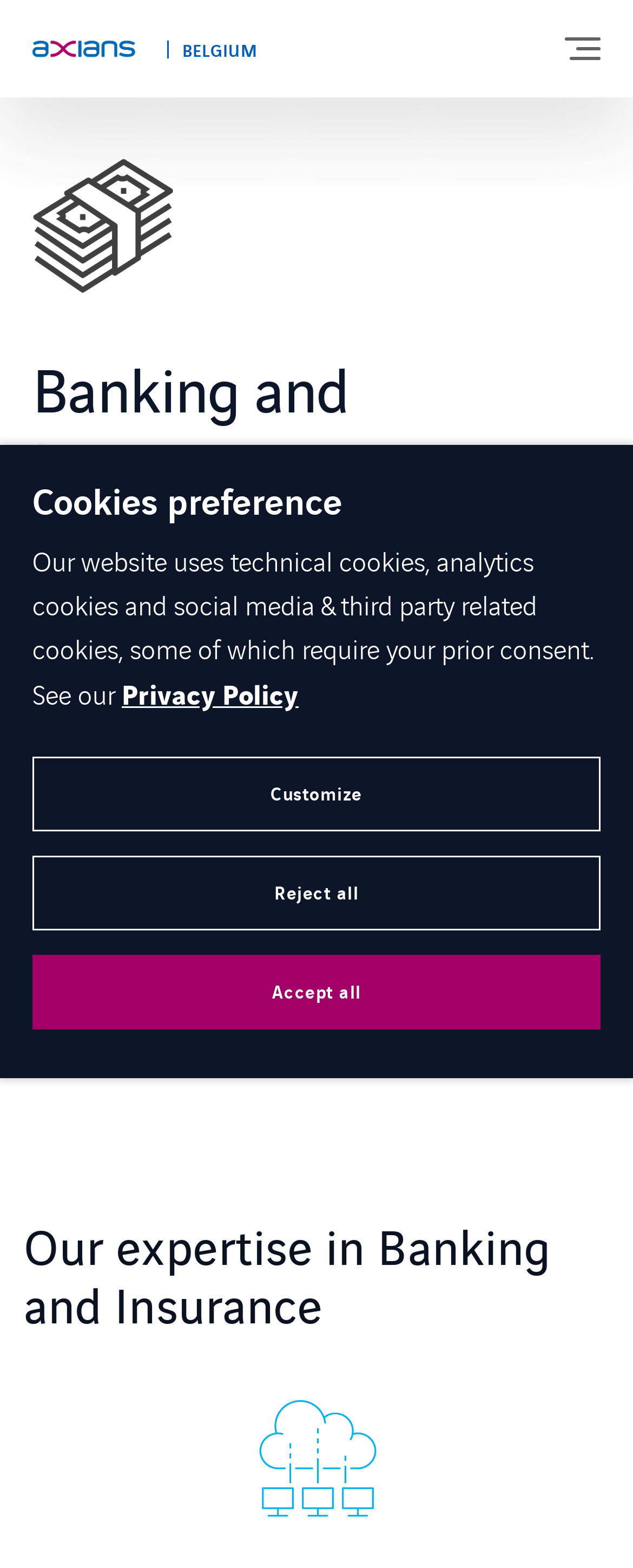How many social media links are present on the webpage?
Answer the question using a single word or phrase, according to the image.

4